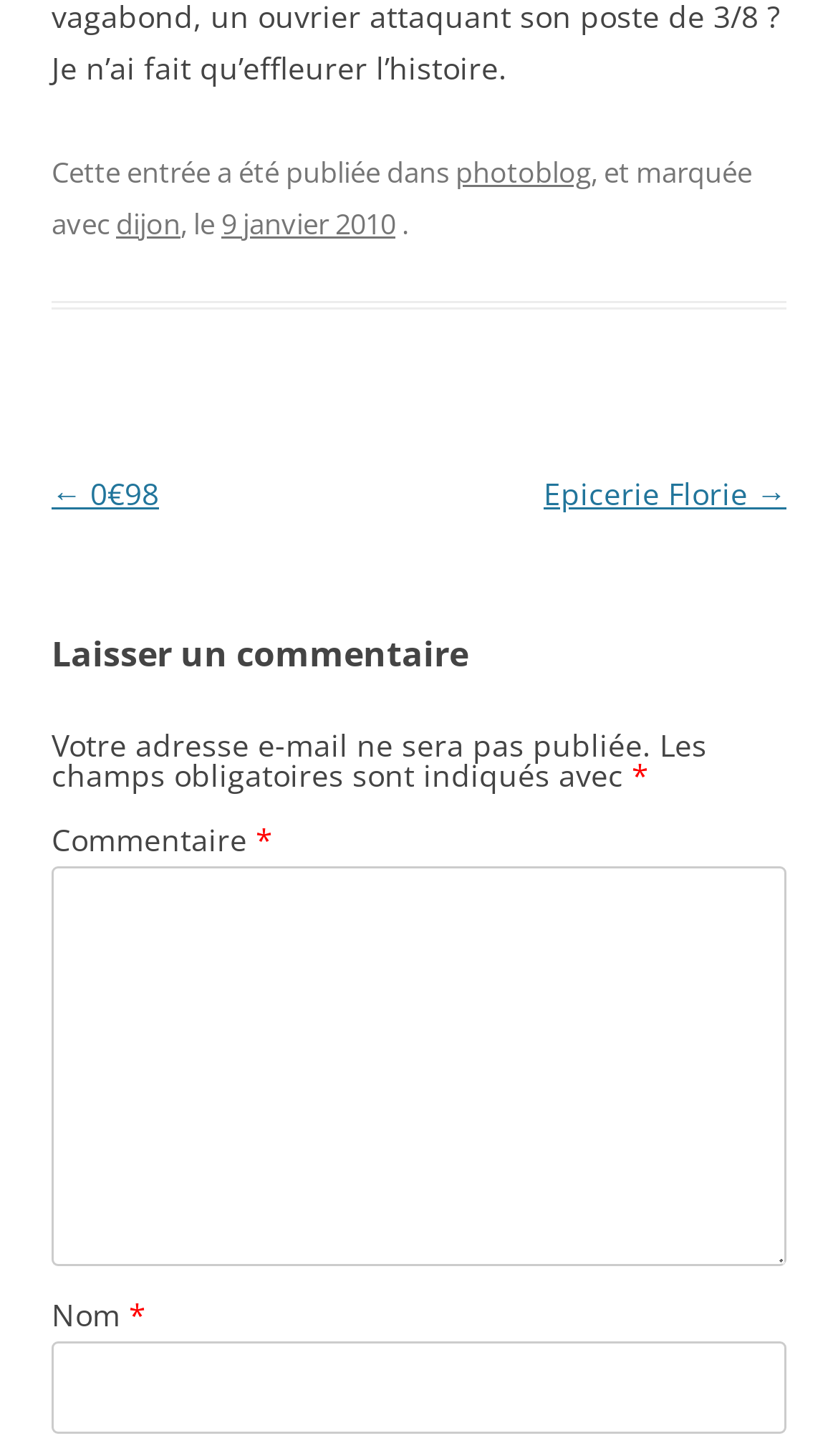Reply to the question below using a single word or brief phrase:
What is the date of the article?

9 janvier 2010